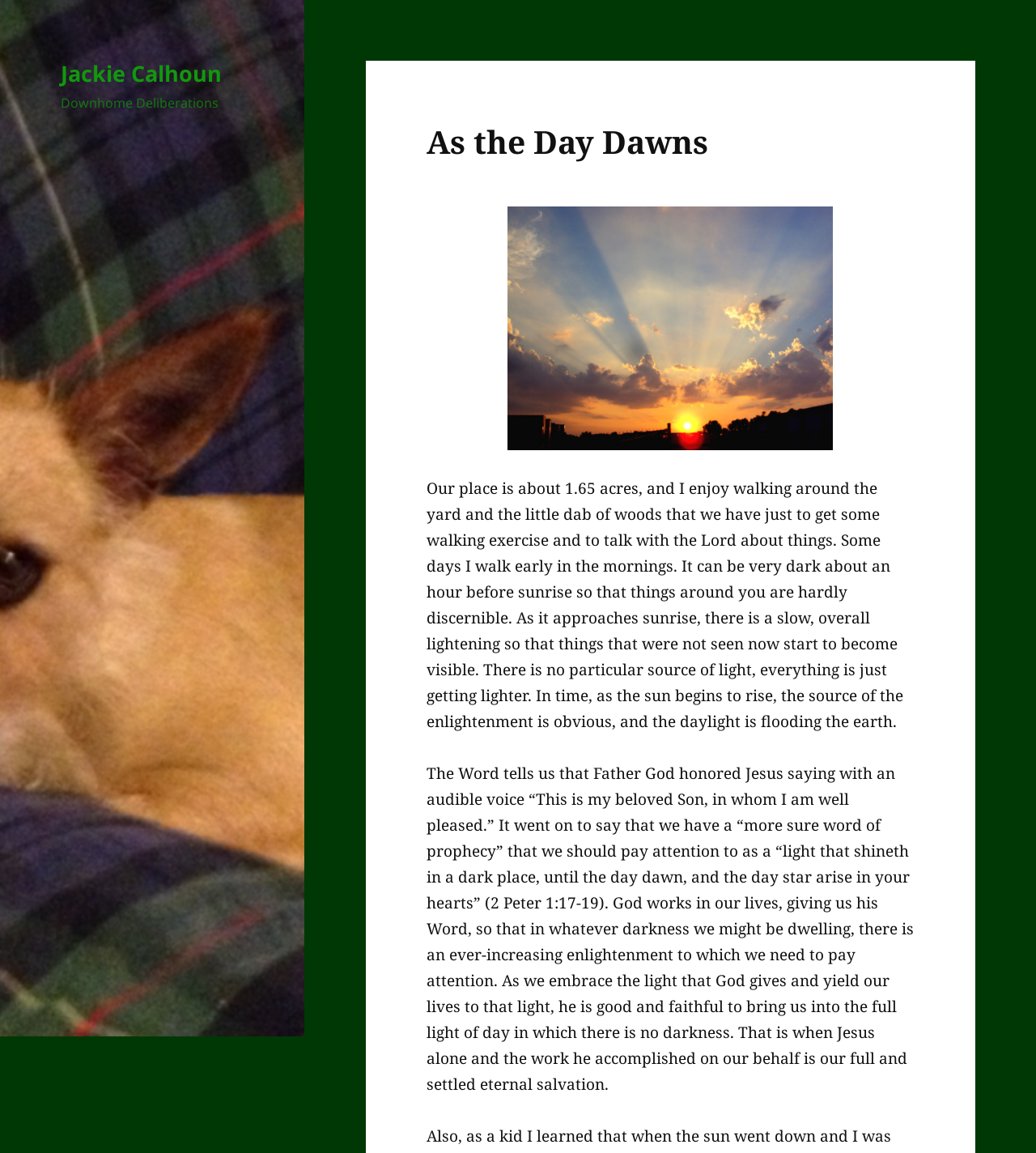What is the topic of the article?
Answer the question in as much detail as possible.

The article appears to be a spiritual reflection, as it mentions God, Jesus, and the Bible, and discusses the concept of enlightenment and salvation.